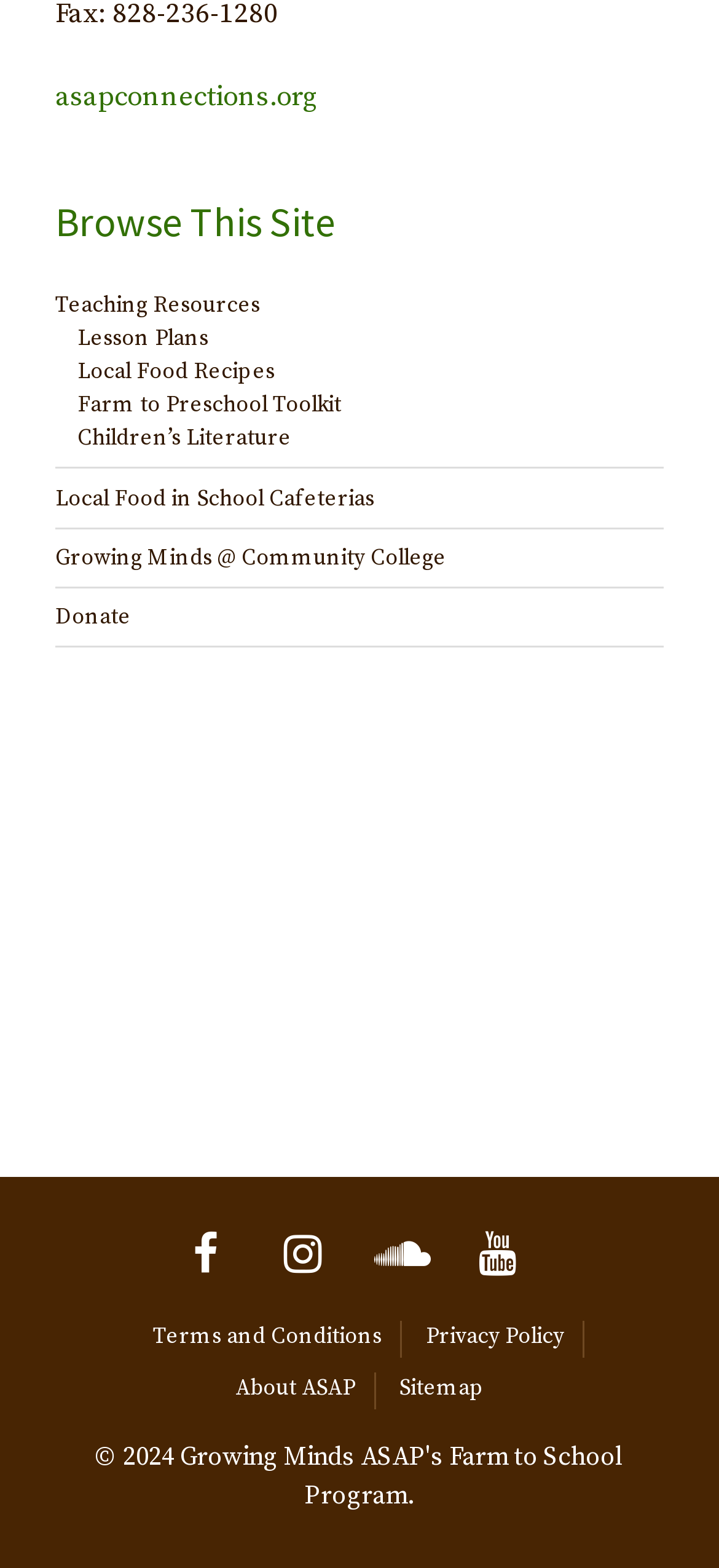Please determine the bounding box of the UI element that matches this description: Local Food Recipes. The coordinates should be given as (top-left x, top-left y, bottom-right x, bottom-right y), with all values between 0 and 1.

[0.108, 0.229, 0.382, 0.246]